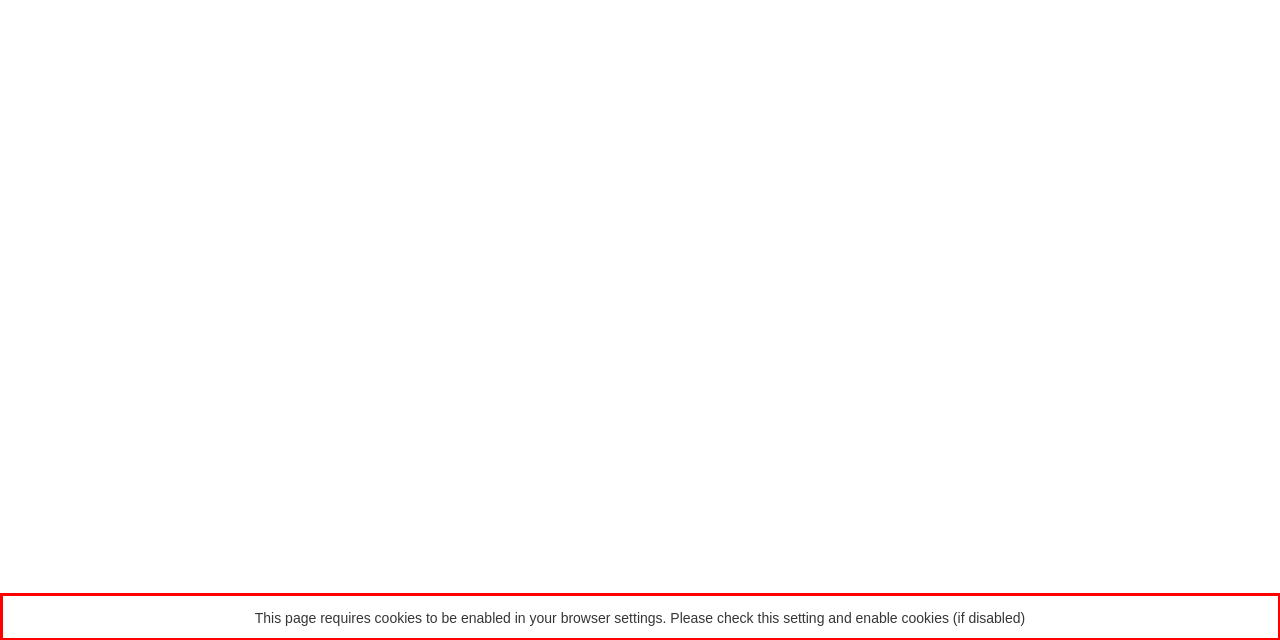Please use OCR to extract the text content from the red bounding box in the provided webpage screenshot.

This page requires cookies to be enabled in your browser settings. Please check this setting and enable cookies (if disabled)